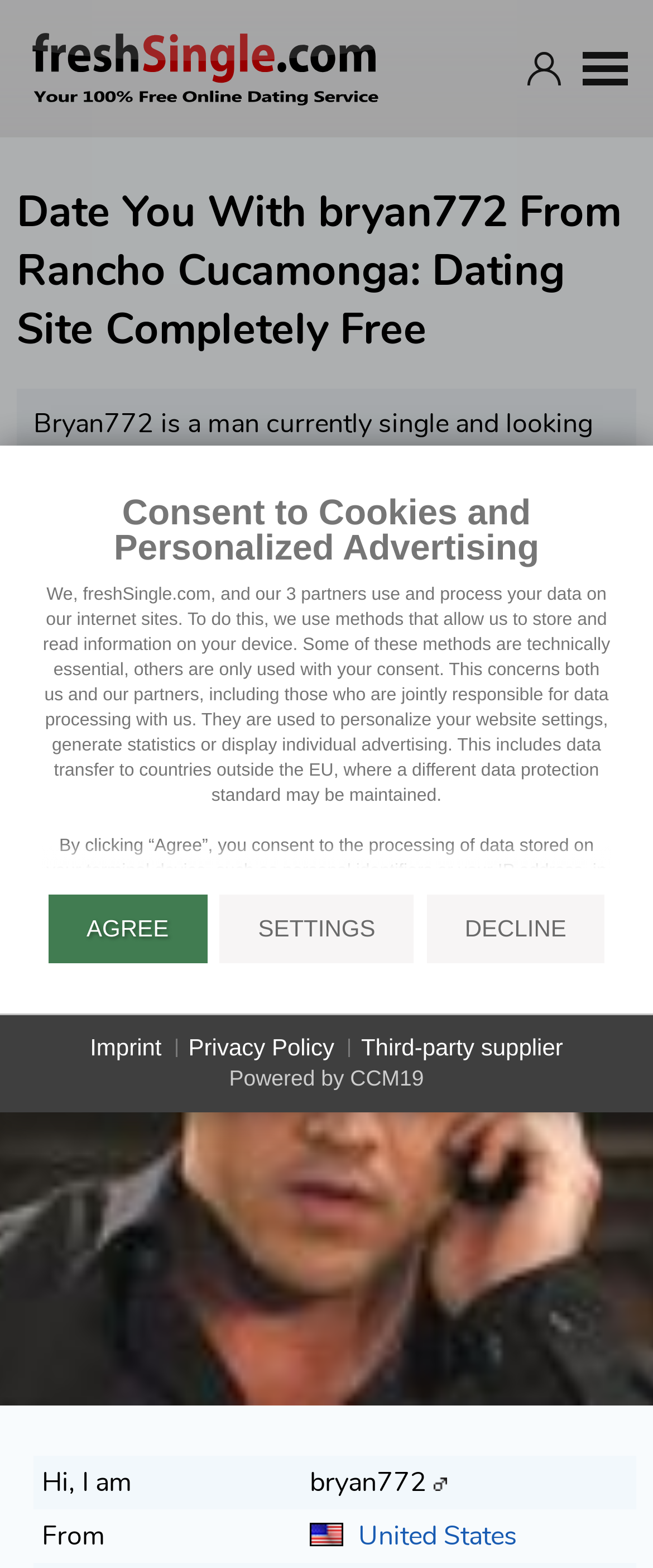Find the bounding box coordinates of the element you need to click on to perform this action: 'Click the 'Menu' button'. The coordinates should be represented by four float values between 0 and 1, in the format [left, top, right, bottom].

[0.892, 0.033, 0.962, 0.055]